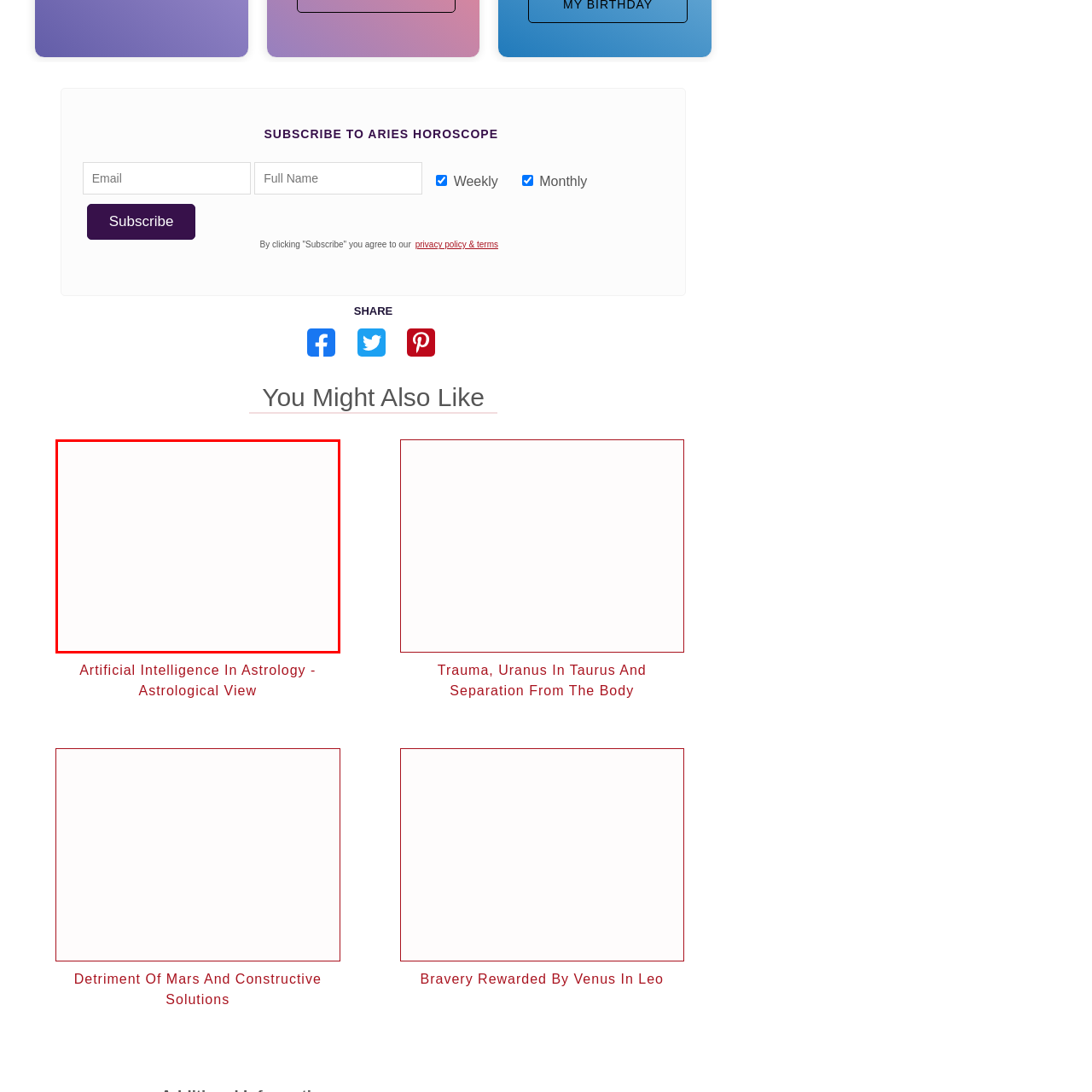Observe the image enclosed by the red rectangle, then respond to the question in one word or phrase:
Is the interface user-friendly?

Yes